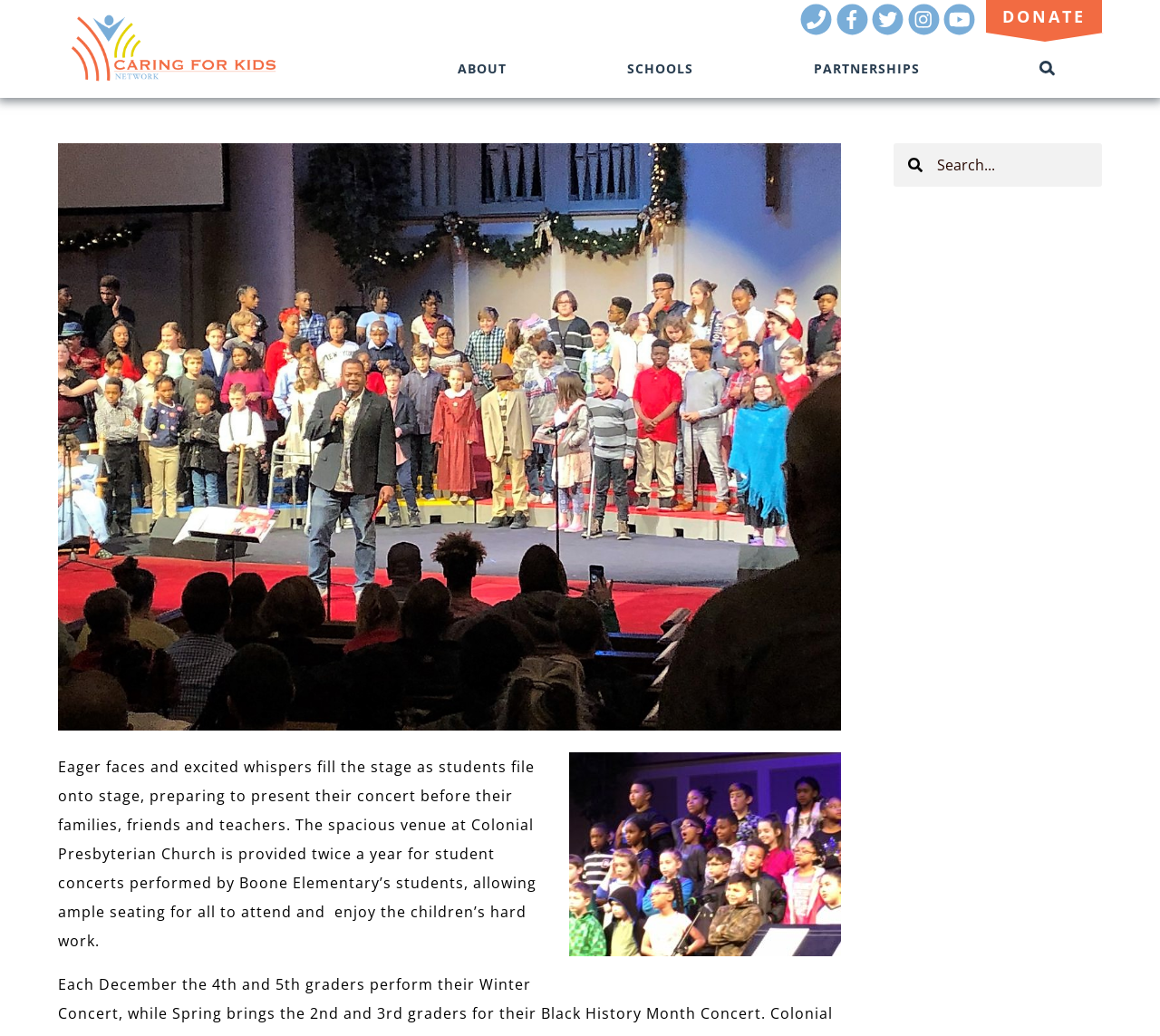Identify the bounding box coordinates of the part that should be clicked to carry out this instruction: "Visit the Facebook page".

[0.721, 0.019, 0.749, 0.036]